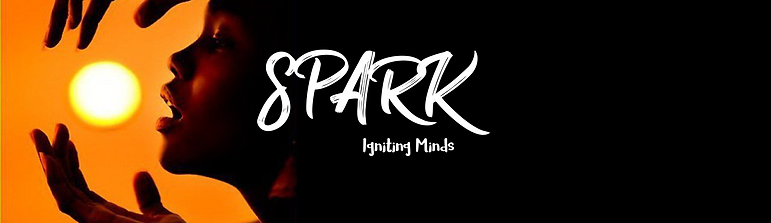Provide a comprehensive description of the image.

The image features a striking visual with a silhouette of a person, seemingly in contemplation or expression, reaching out towards the sun, which is depicted as a glowing orb in the background. This dynamic composition signifies the themes of aspiration and connection, aptly resonating with the title "SPARK" positioned prominently at the top in an artistic font that conveys creativity and inspiration. Below the title, the phrase "Igniting Minds" suggests a mission or vision focused on enlightenment and the exchange of ideas. The vibrant sunset hues complement the theme of warmth and possibility, creating an inviting atmosphere that encourages viewers to reflect on their own relationships and interactions. This image serves as a powerful representation of the idea that life is intricately woven through connections and shared experiences.